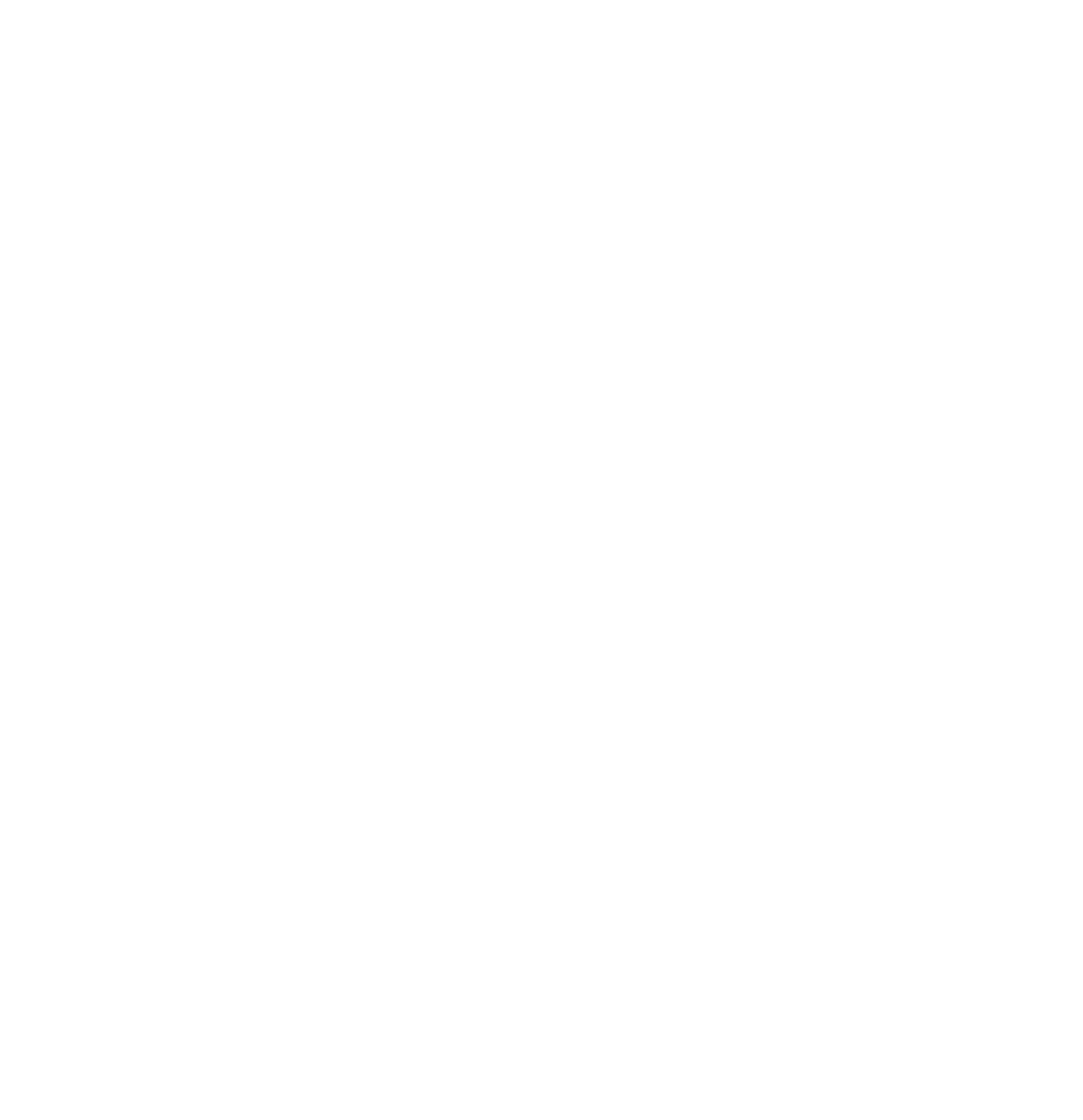Using a single word or phrase, answer the following question: 
What is the contact number for the office?

01558 824271